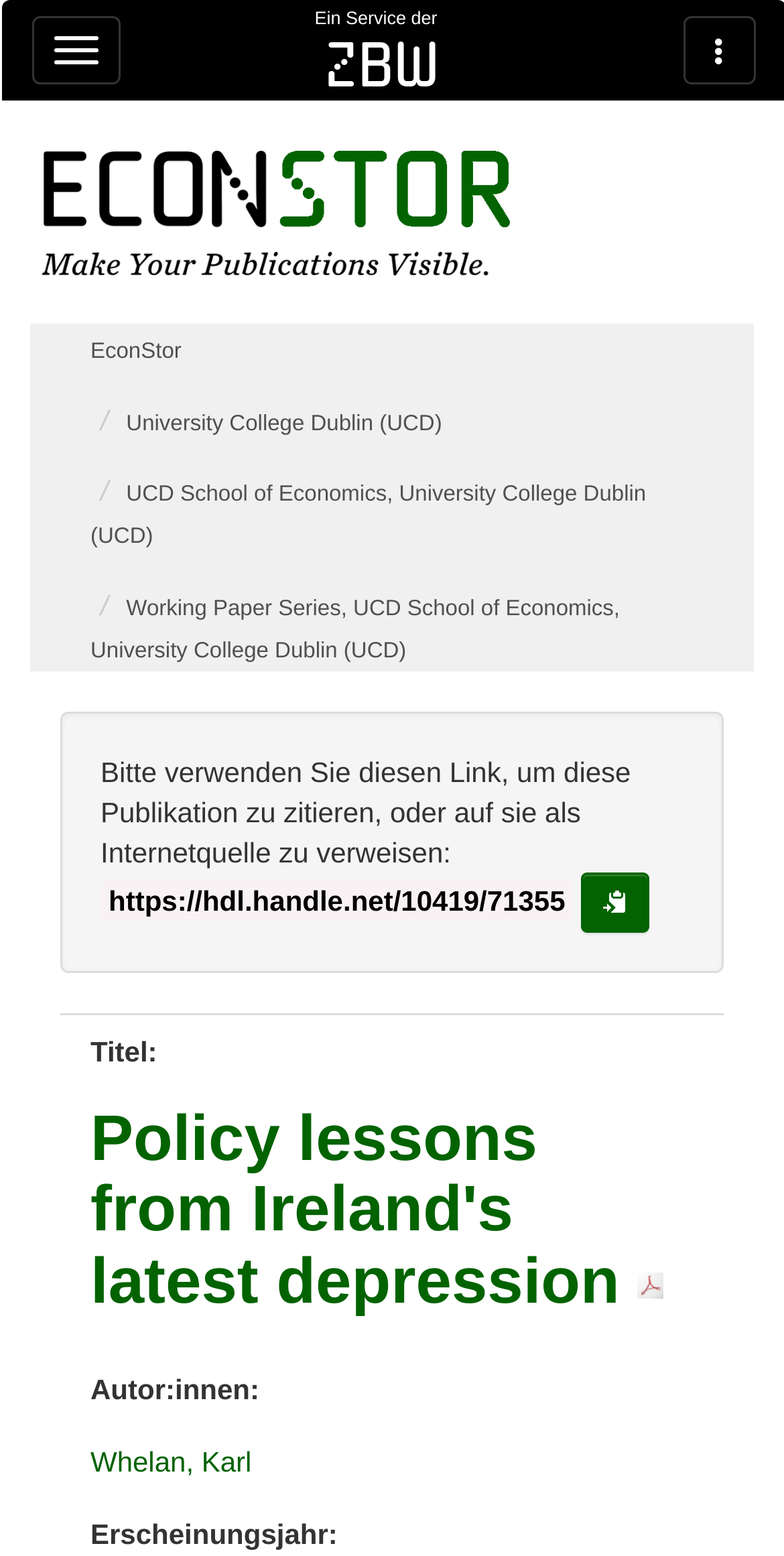Construct a thorough caption encompassing all aspects of the webpage.

The webpage is a publication page for an economic research paper titled "Policy lessons from Ireland's latest depression". At the top, there is a header section with a logo and a navigation menu. The logo is an image with the text "EconStor - Make Your Publications Visible. (Startseite)" and is positioned at the top-left corner of the page. The navigation menu is divided into two parts: one on the top-left and the other on the top-right. The top-left menu has a button to toggle the navbar dropdown on mobile devices, while the top-right menu has a button with an icon.

Below the header section, there is a section with links to related institutions, including University College Dublin (UCD), UCD School of Economics, and Working Paper Series, UCD School of Economics. These links are positioned in the top-half of the page, with the UCD link being the first one.

The main content of the page is a publication description, which includes a title, author information, and publication year. The title "Policy lessons from Ireland's latest depression" is a heading with a PDF logo next to it, indicating that the publication is available in PDF format. The author's name, "Whelan, Karl", is listed below the title. The publication year is also listed, but the specific year is not mentioned.

There is also a section with a citation link and a code snippet, which provides a URL to cite the publication or reference it as an internet source. This section is positioned below the publication description.

Throughout the page, there are several buttons and links, including a button to copy the citation link to the clipboard. The overall layout of the page is organized, with clear headings and concise text, making it easy to navigate and find the necessary information.